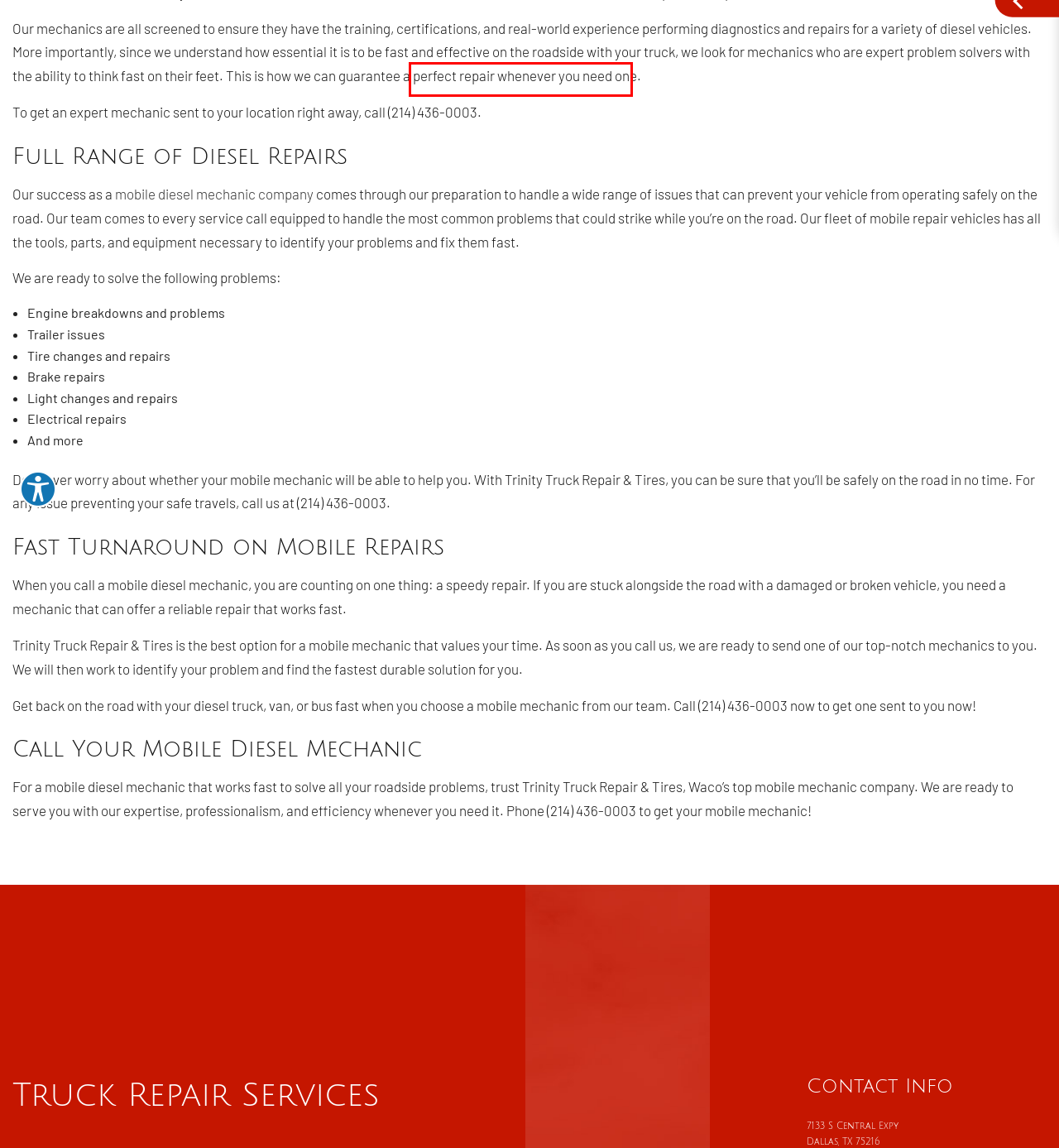Examine the screenshot of the webpage, which includes a red bounding box around an element. Choose the best matching webpage description for the page that will be displayed after clicking the element inside the red bounding box. Here are the candidates:
A. Frequently asked Truck Repair questions
B. Service Areas | Dallas Diesel Mechanic, Diesel Engine Repair and Truck Repair
C. Semi-Truck Repair | Trinity Truck Repair & Tires
D. Home | Truck Repair Services
E. Mobile Diesel Mechanic | Trinity Truck Repair & Tires
F. Truck Repair | Trinity Truck Repair & Tires
G. Mobile Truck Repair | Trinity Truck Repair & Tires
H. Brake Services | Dallas Diesel Mechanic, Diesel Engine Repair and Truck Repair

C